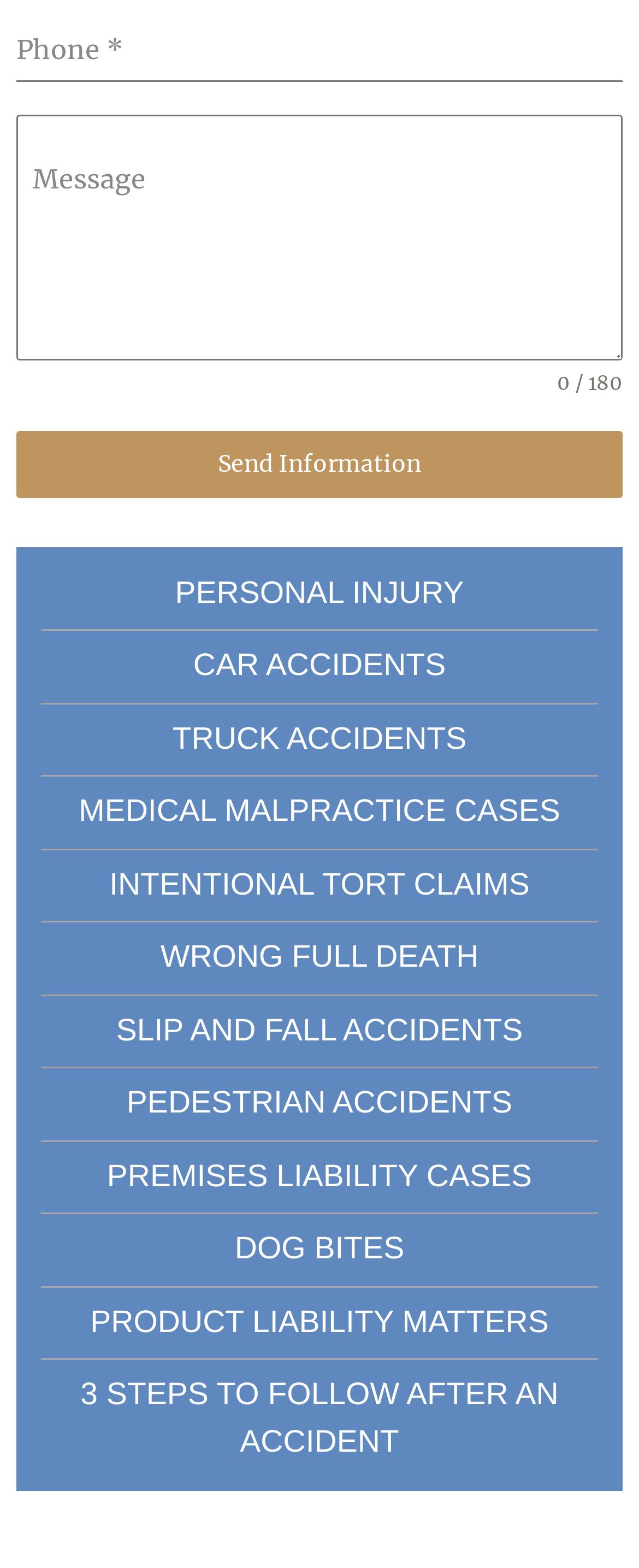Please provide a brief answer to the following inquiry using a single word or phrase:
How many input fields are required on the webpage?

1